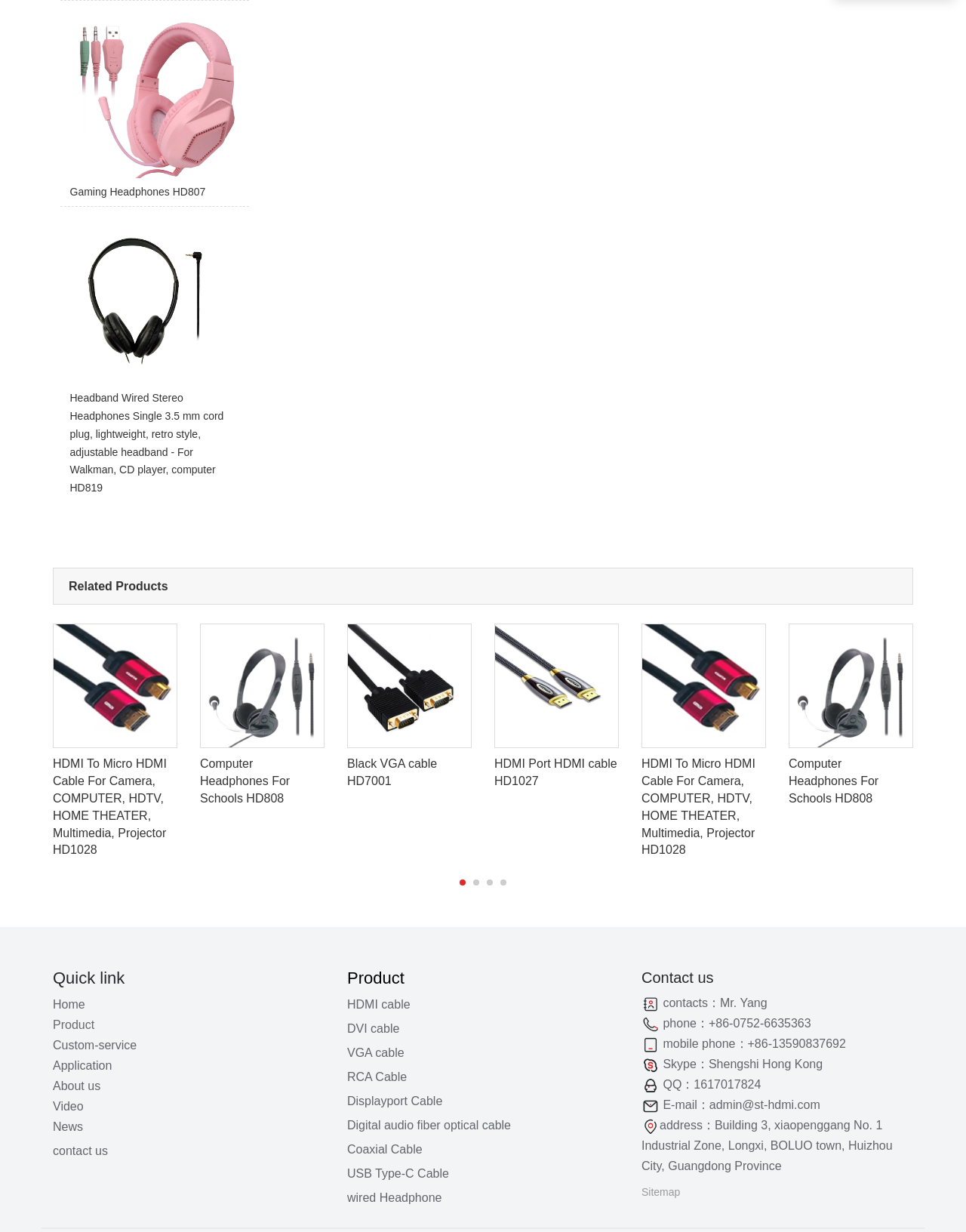What type of products are displayed on this webpage?
Answer the question with a thorough and detailed explanation.

Based on the images and text on the webpage, it appears that the webpage is displaying various types of headphones and cables, including gaming headphones, wired stereo headphones, HDMI cables, and VGA cables.